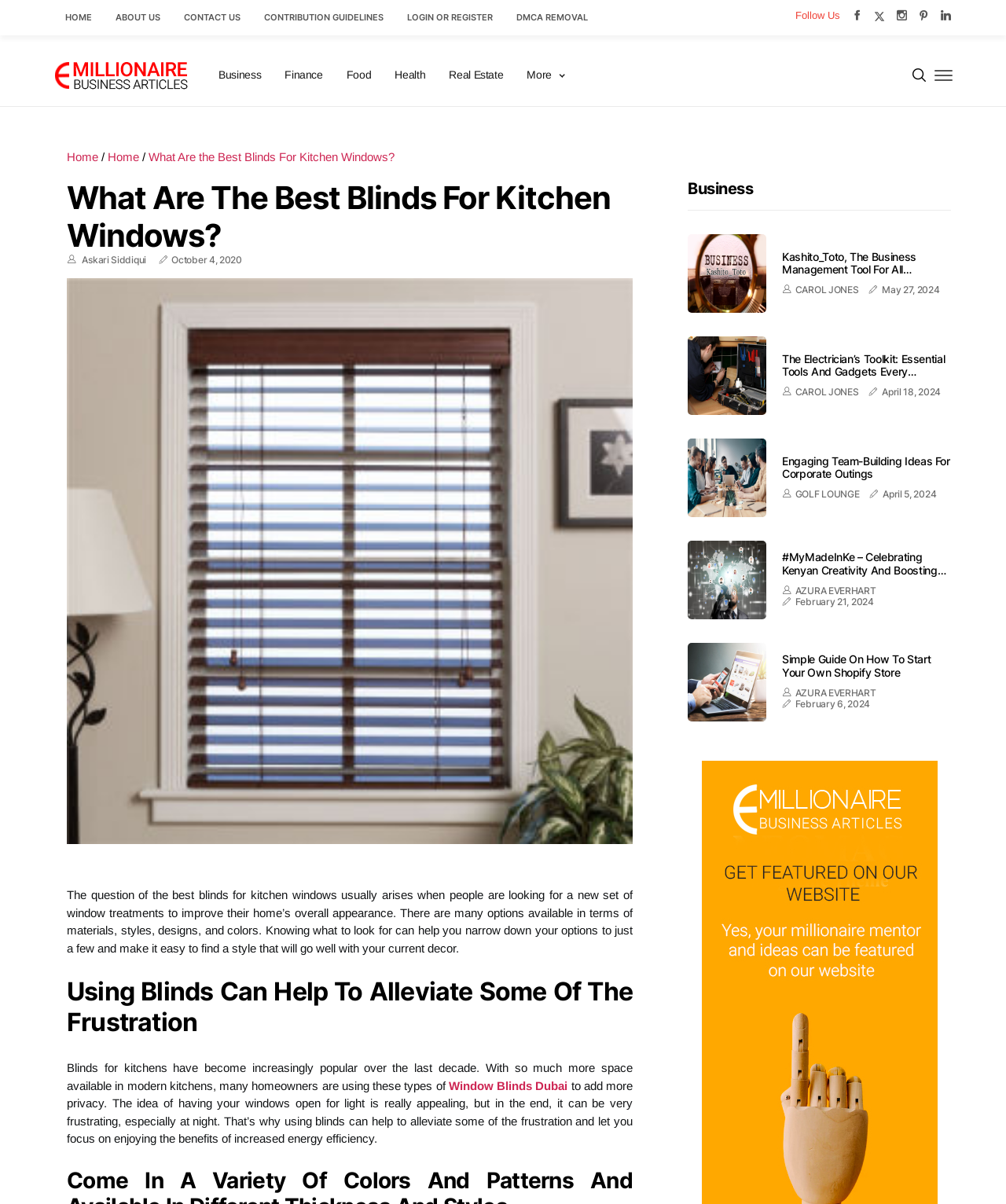Identify the bounding box coordinates for the region to click in order to carry out this instruction: "View the image related to 'Kashito_Toto, The Business Management Tool For All Businesses'". Provide the coordinates using four float numbers between 0 and 1, formatted as [left, top, right, bottom].

[0.684, 0.194, 0.762, 0.259]